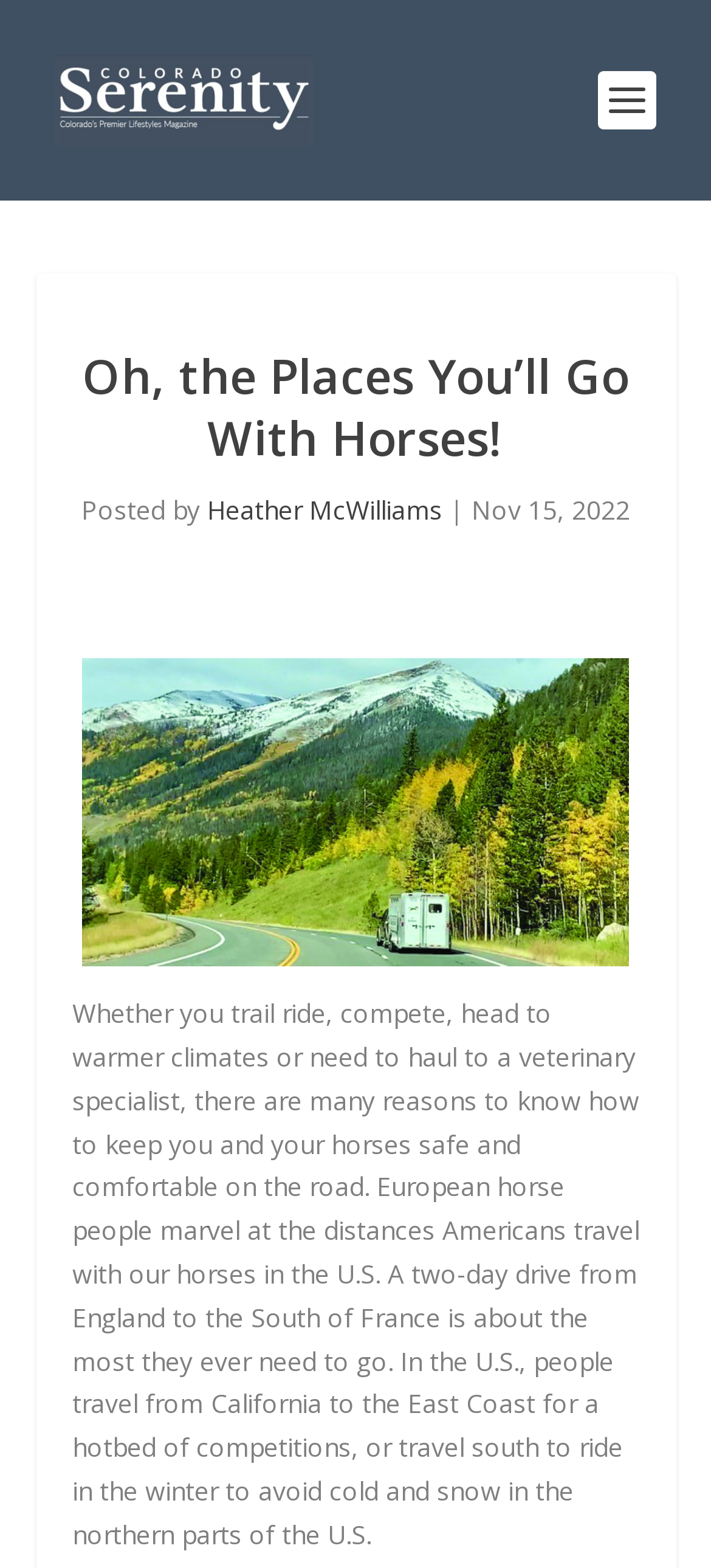Please find and give the text of the main heading on the webpage.

Oh, the Places You’ll Go With Horses!